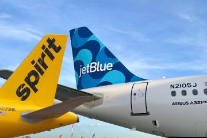What design is displayed on the JetBlue aircraft's tail?
Using the image as a reference, answer with just one word or a short phrase.

Wave-like design